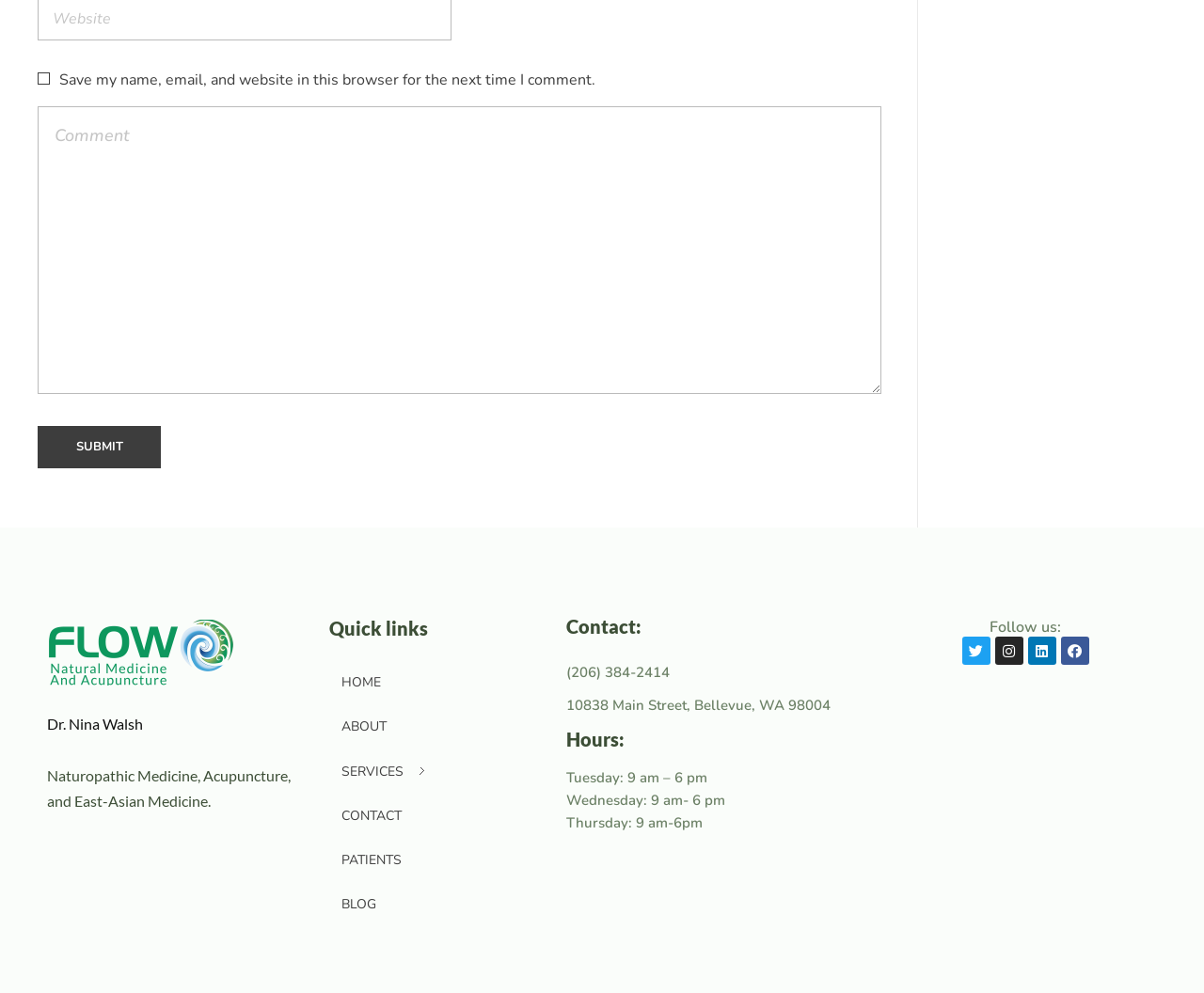Indicate the bounding box coordinates of the element that needs to be clicked to satisfy the following instruction: "Visit the homepage". The coordinates should be four float numbers between 0 and 1, i.e., [left, top, right, bottom].

[0.273, 0.665, 0.327, 0.71]